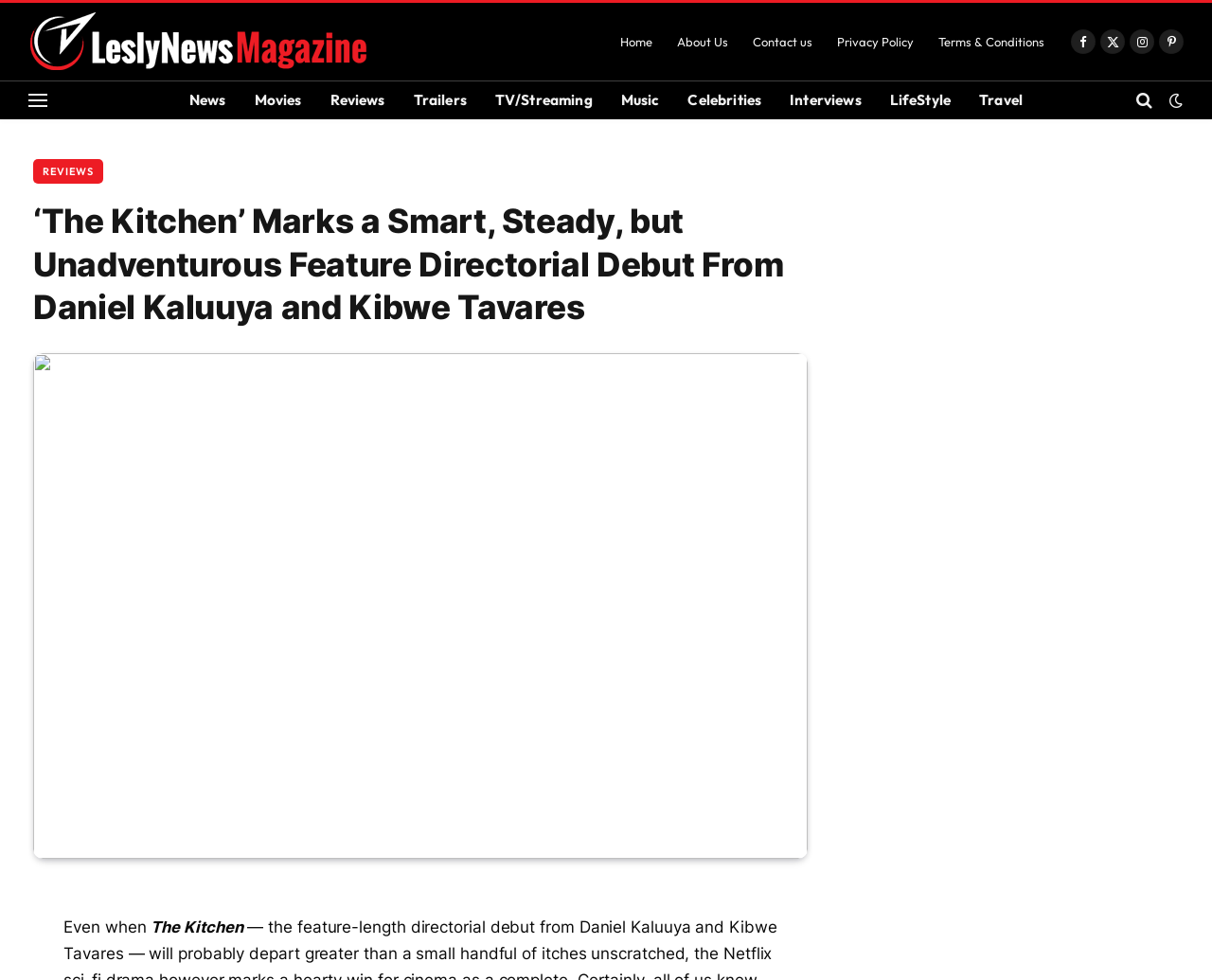Using floating point numbers between 0 and 1, provide the bounding box coordinates in the format (top-left x, top-left y, bottom-right x, bottom-right y). Locate the UI element described here: Reviews

[0.027, 0.162, 0.085, 0.187]